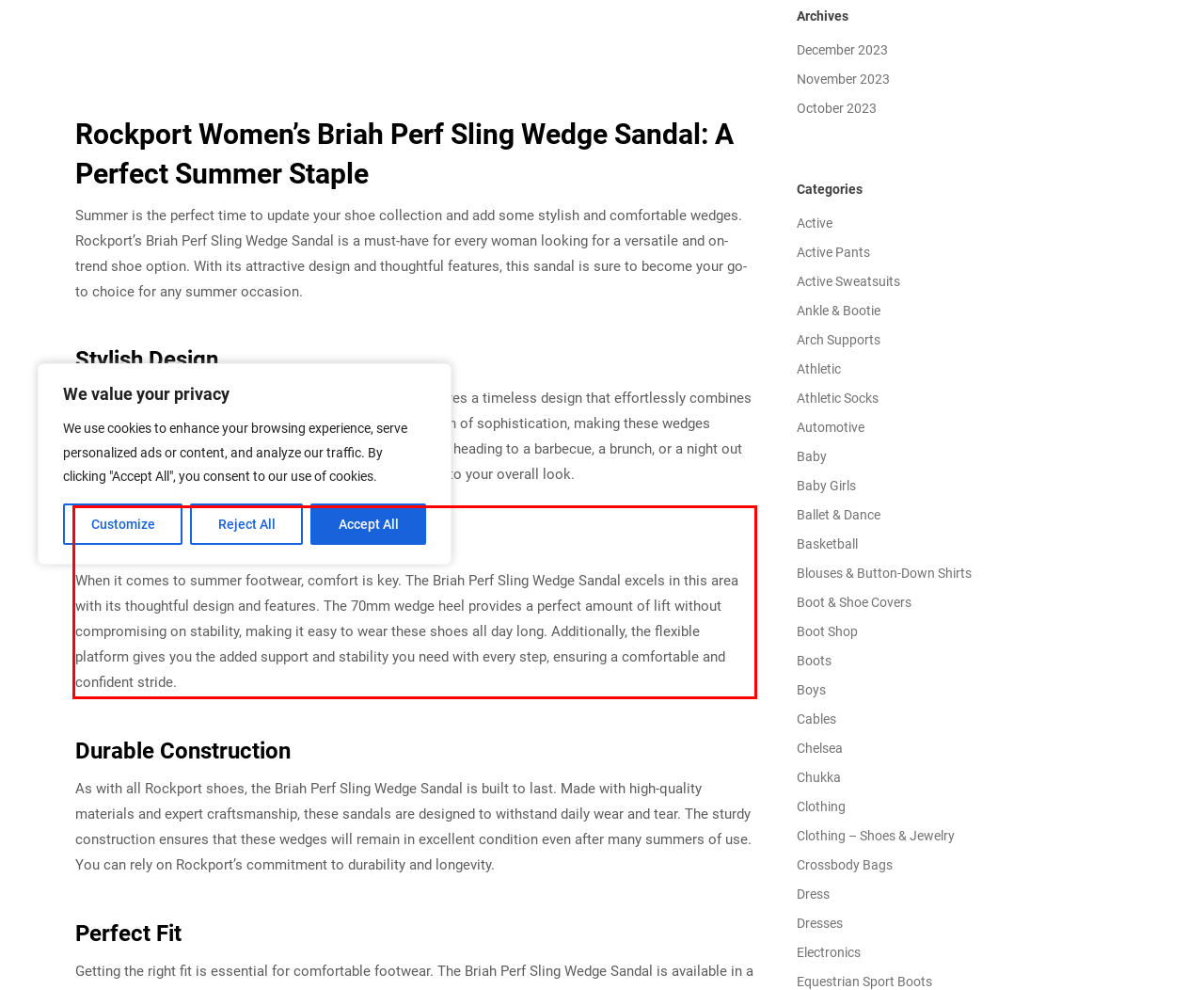Please identify the text within the red rectangular bounding box in the provided webpage screenshot.

When it comes to summer footwear, comfort is key. The Briah Perf Sling Wedge Sandal excels in this area with its thoughtful design and features. The 70mm wedge heel provides a perfect amount of lift without compromising on stability, making it easy to wear these shoes all day long. Additionally, the flexible platform gives you the added support and stability you need with every step, ensuring a comfortable and confident stride.